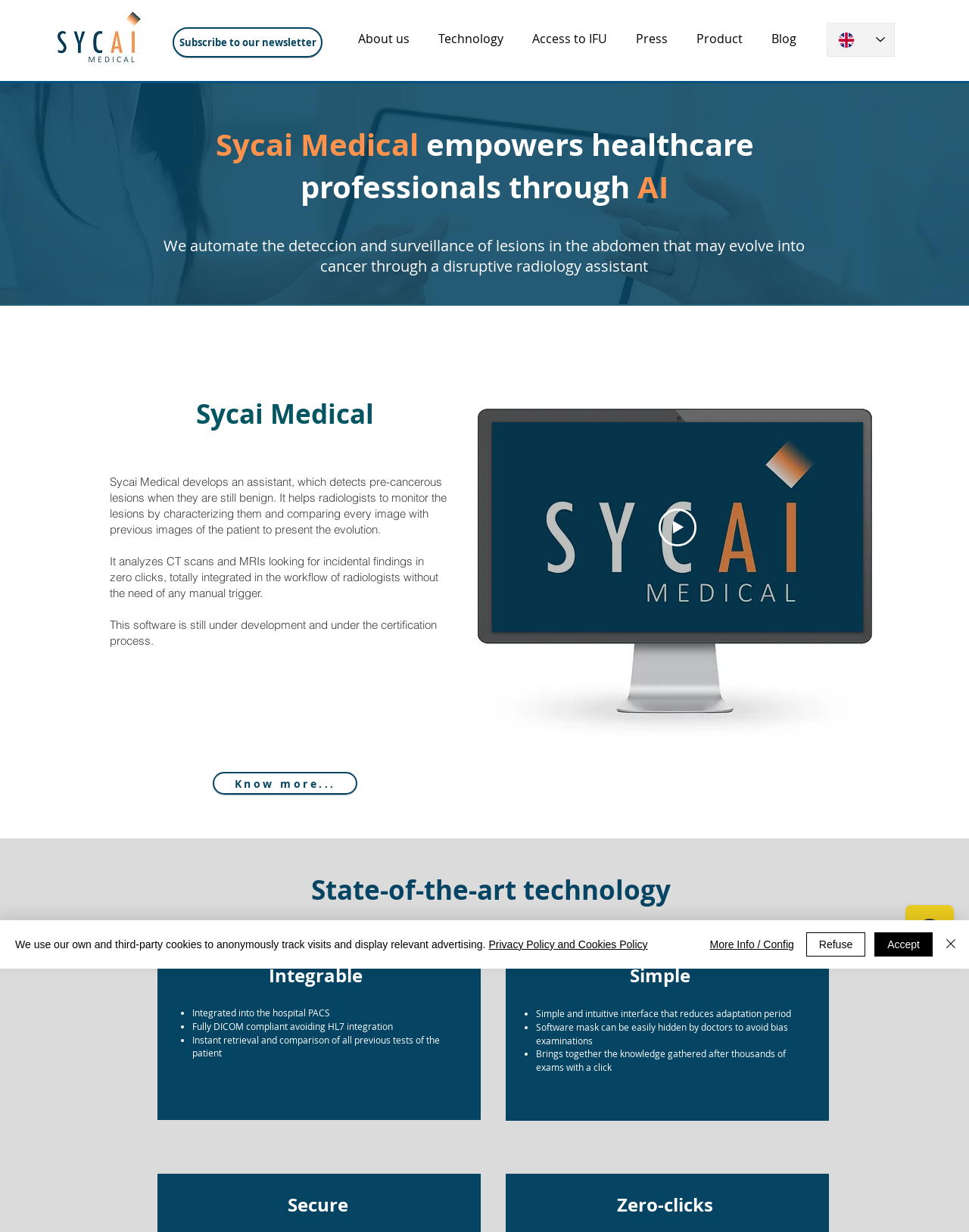Please determine the bounding box coordinates for the element that should be clicked to follow these instructions: "Click the logo".

[0.046, 0.006, 0.156, 0.058]